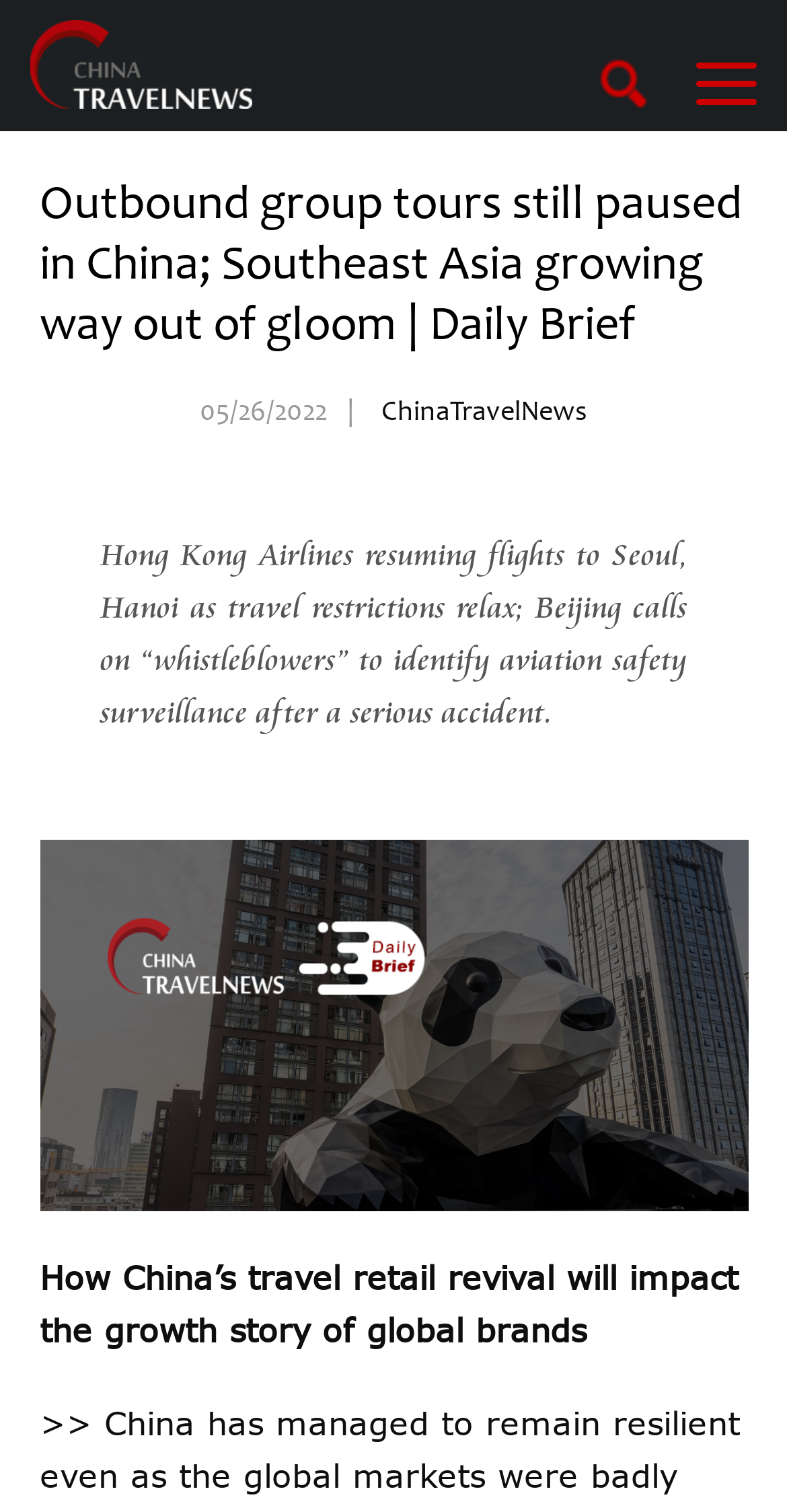How many articles are displayed on the webpage?
Using the information from the image, give a concise answer in one word or a short phrase.

2